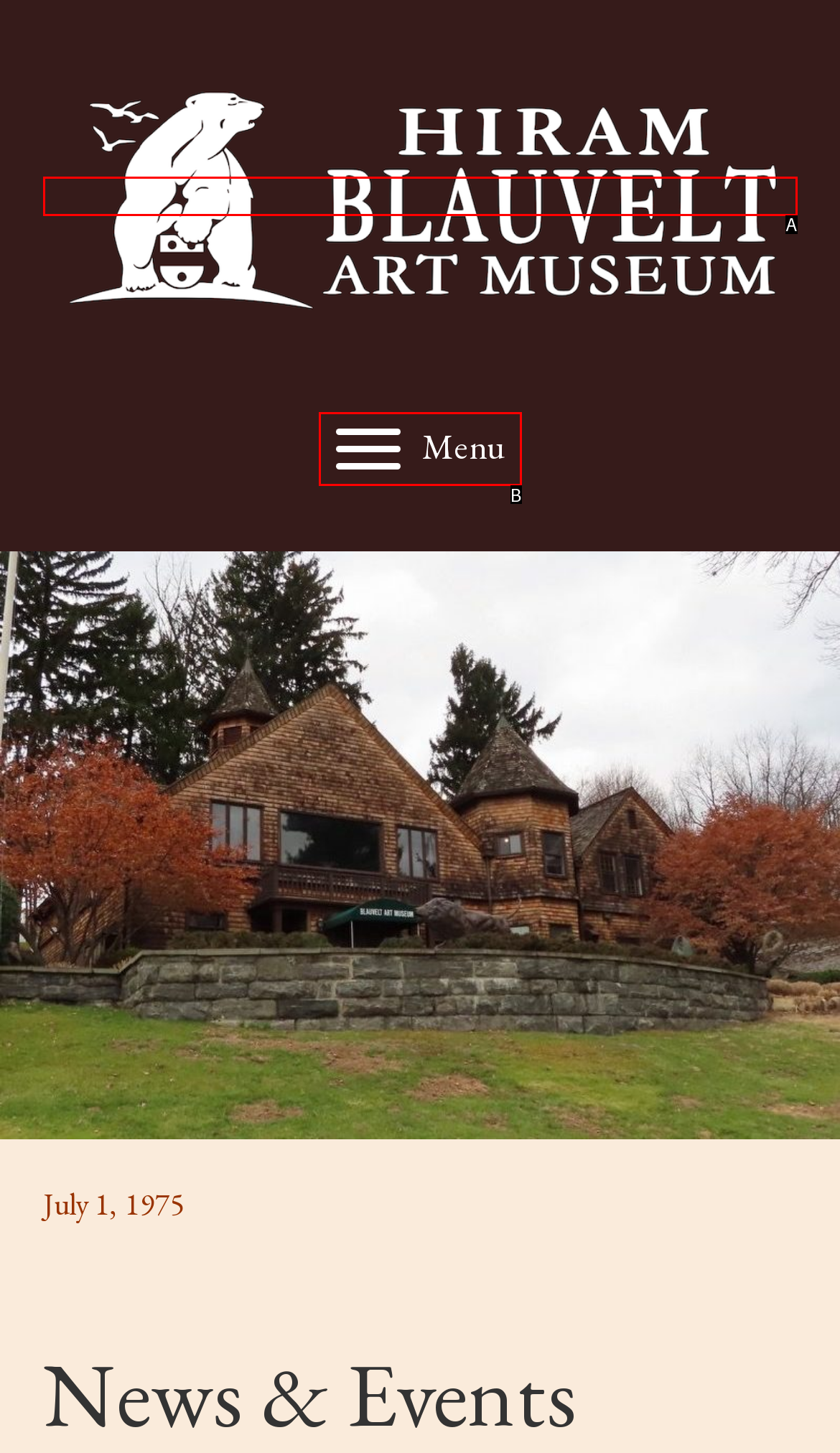Identify the HTML element that corresponds to the following description: alt="HBAM-logo-landscape" title="HBAM-logo-landscape". Provide the letter of the correct option from the presented choices.

A